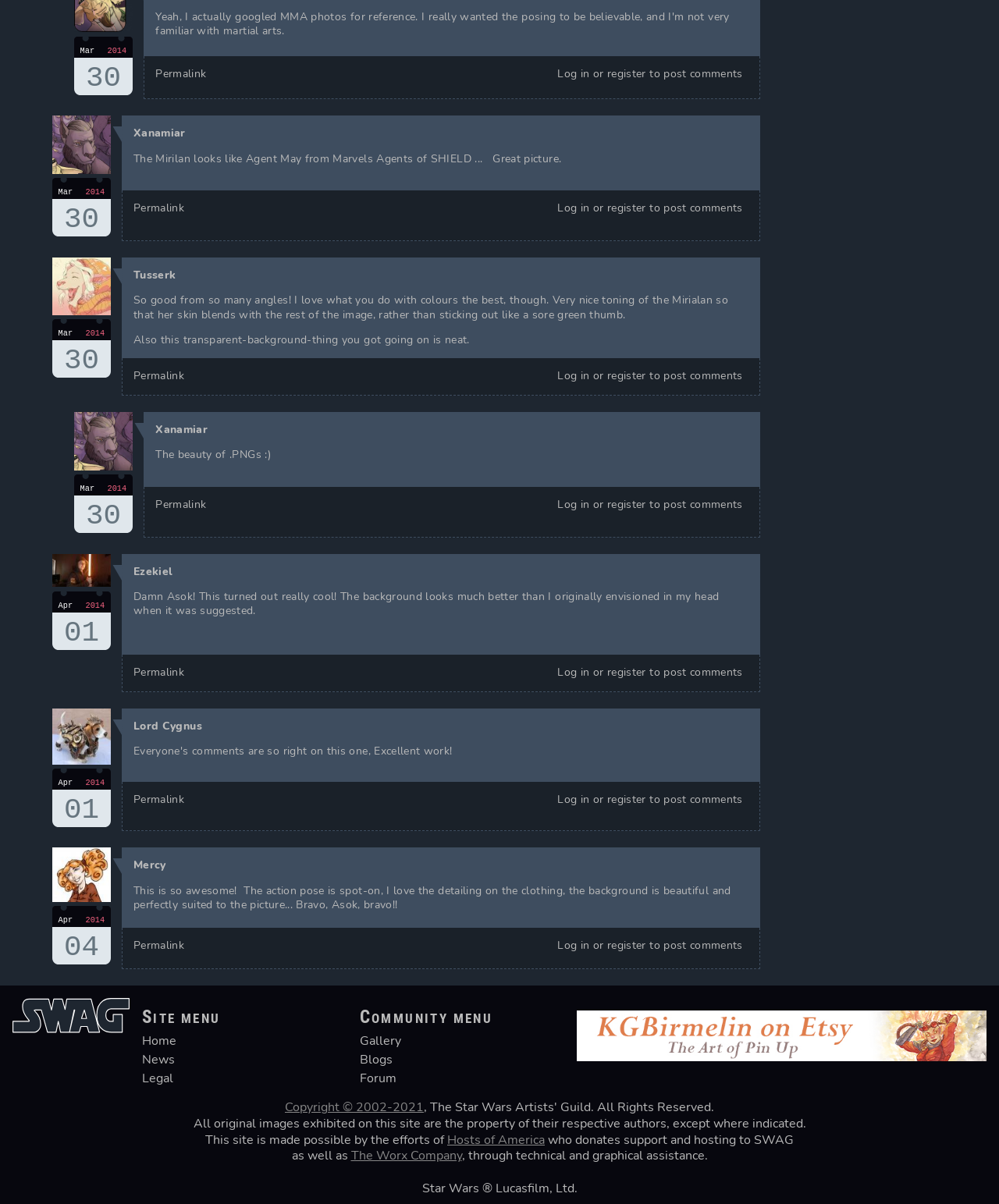Find and provide the bounding box coordinates for the UI element described with: "Lord Crumb".

[0.156, 0.159, 0.19, 0.183]